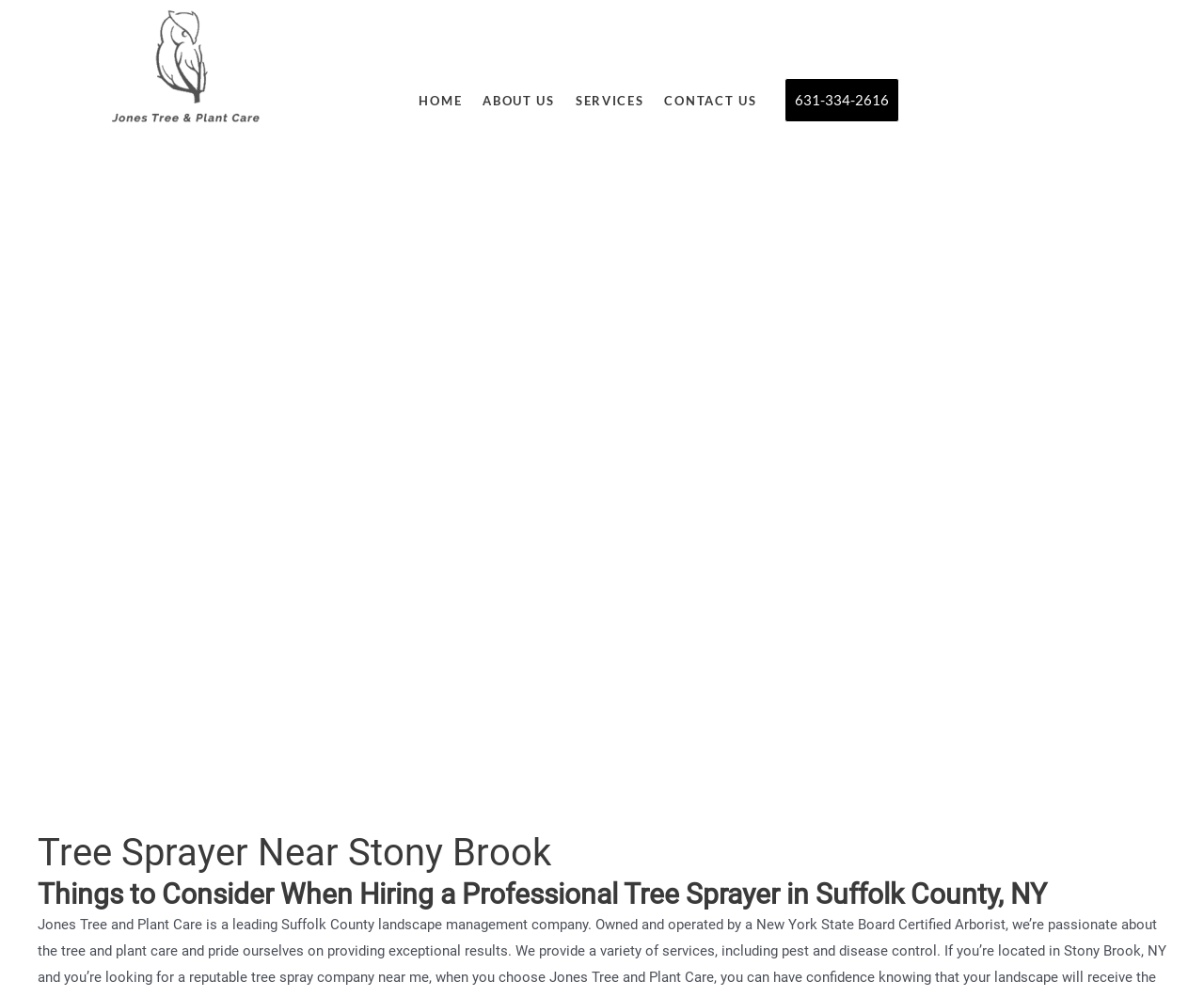What is the phone number to call for a free estimate?
Based on the image, provide a one-word or brief-phrase response.

631-334-2616